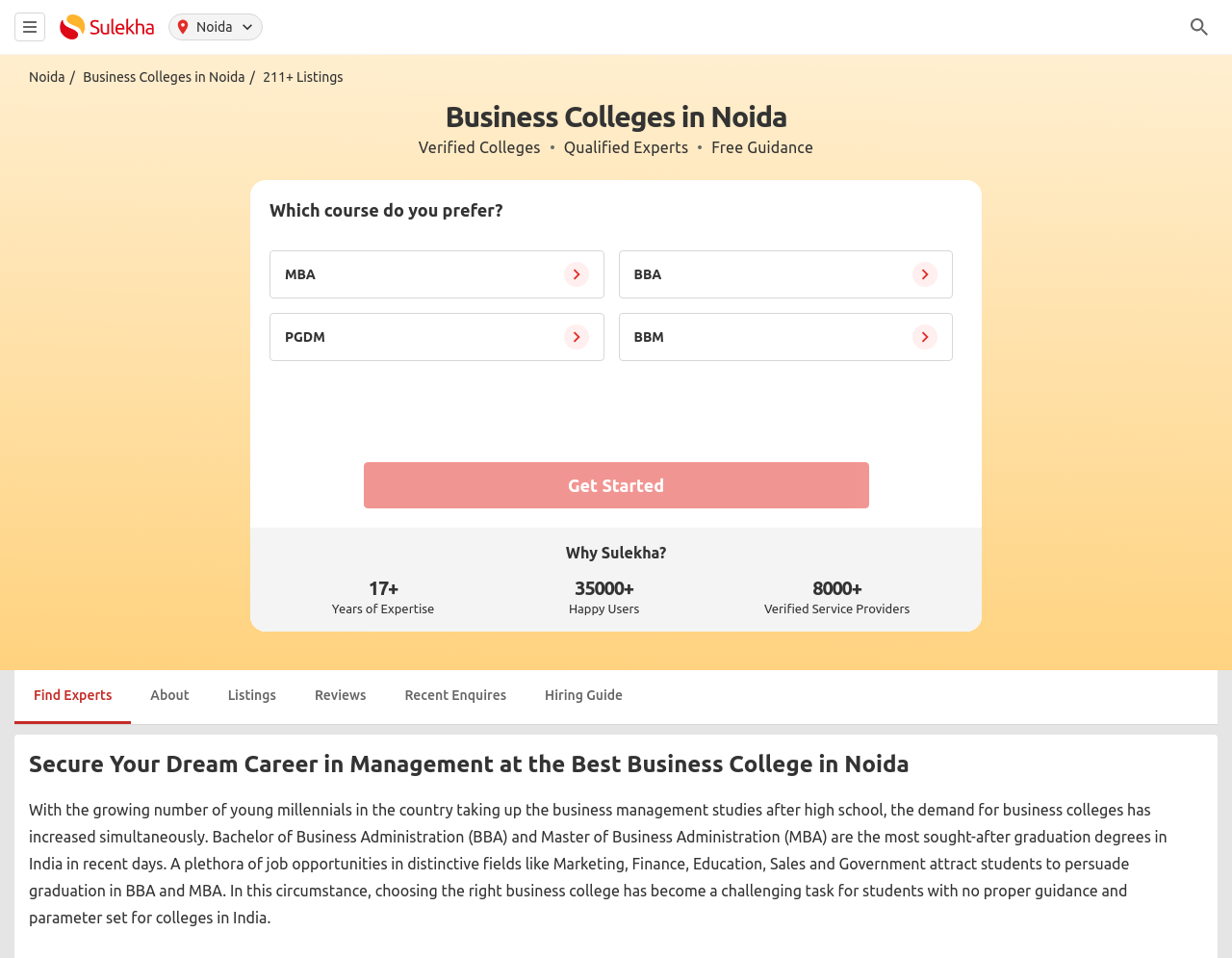Please mark the clickable region by giving the bounding box coordinates needed to complete this instruction: "Click on the 'Get Started' button".

[0.295, 0.483, 0.705, 0.531]